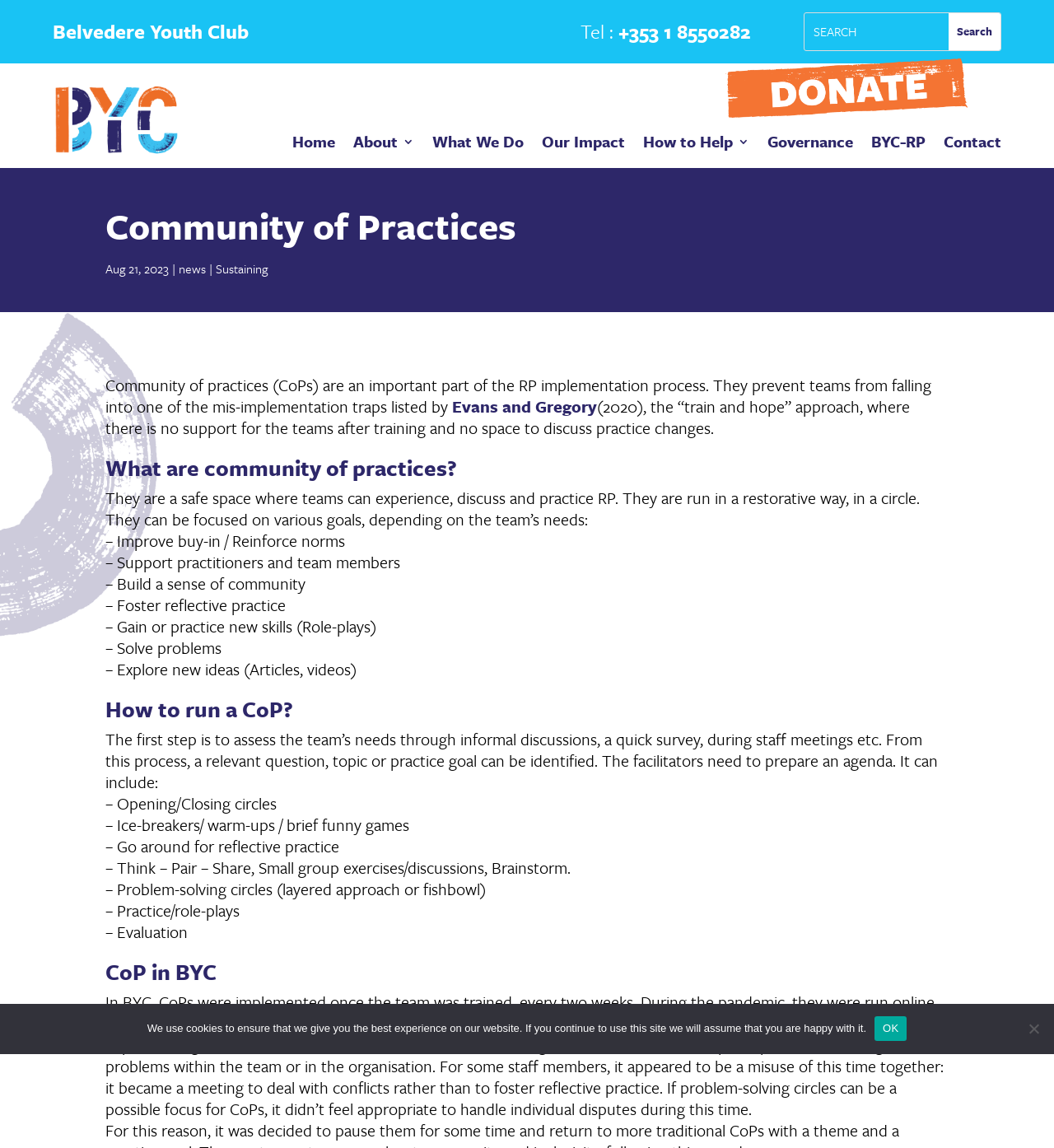What is the purpose of Community of Practices?
Using the information from the image, provide a comprehensive answer to the question.

I found the purpose of Community of Practices by reading the text on the webpage, which states that 'They are a safe space where teams can experience, discuss and practice RP.' This suggests that the main goal of Community of Practices is to provide a safe environment for teams to discuss and practice Restorative Practice.